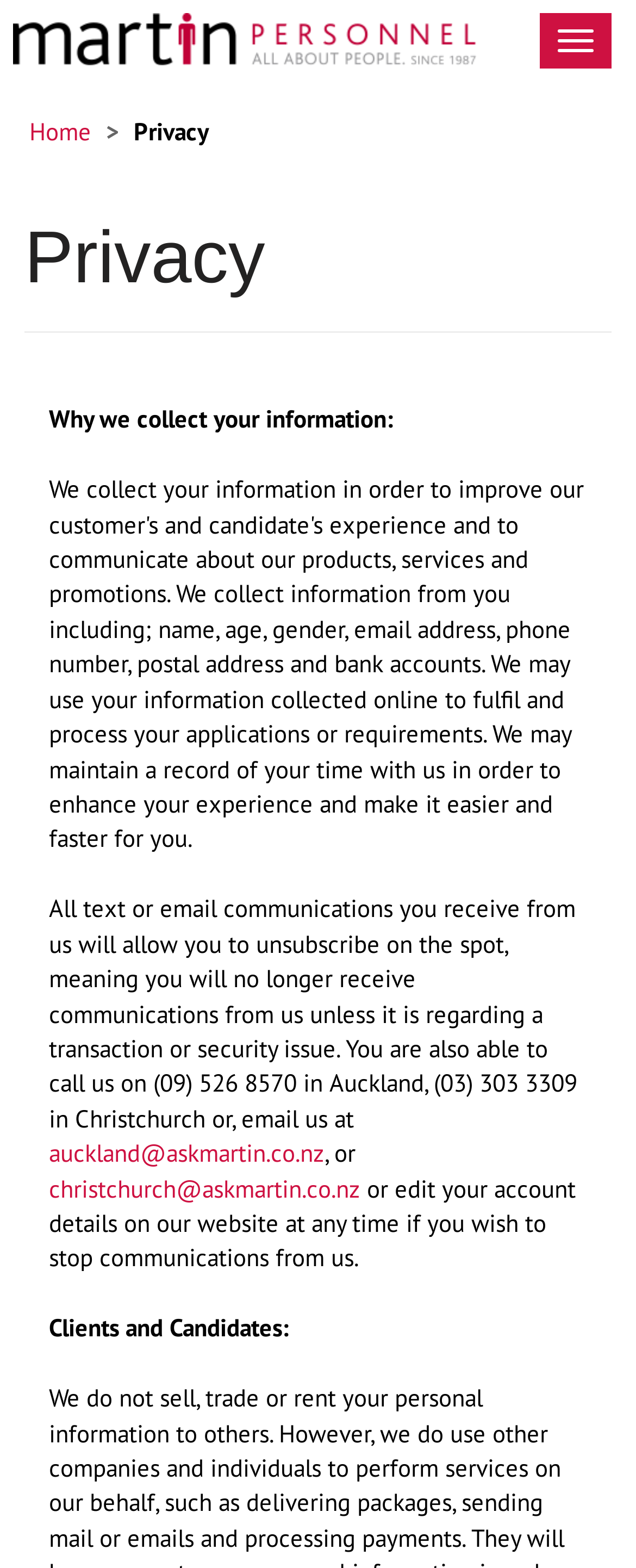What type of communications will users still receive after unsubscribing?
Answer the question in a detailed and comprehensive manner.

The text states that even after unsubscribing, users will still receive communications from the website regarding transactions or security issues. This is stated in the sentence, 'All text or email communications you receive from us will allow you to unsubscribe on the spot, meaning you will no longer receive communications from us unless it is regarding a transaction or security issue'.